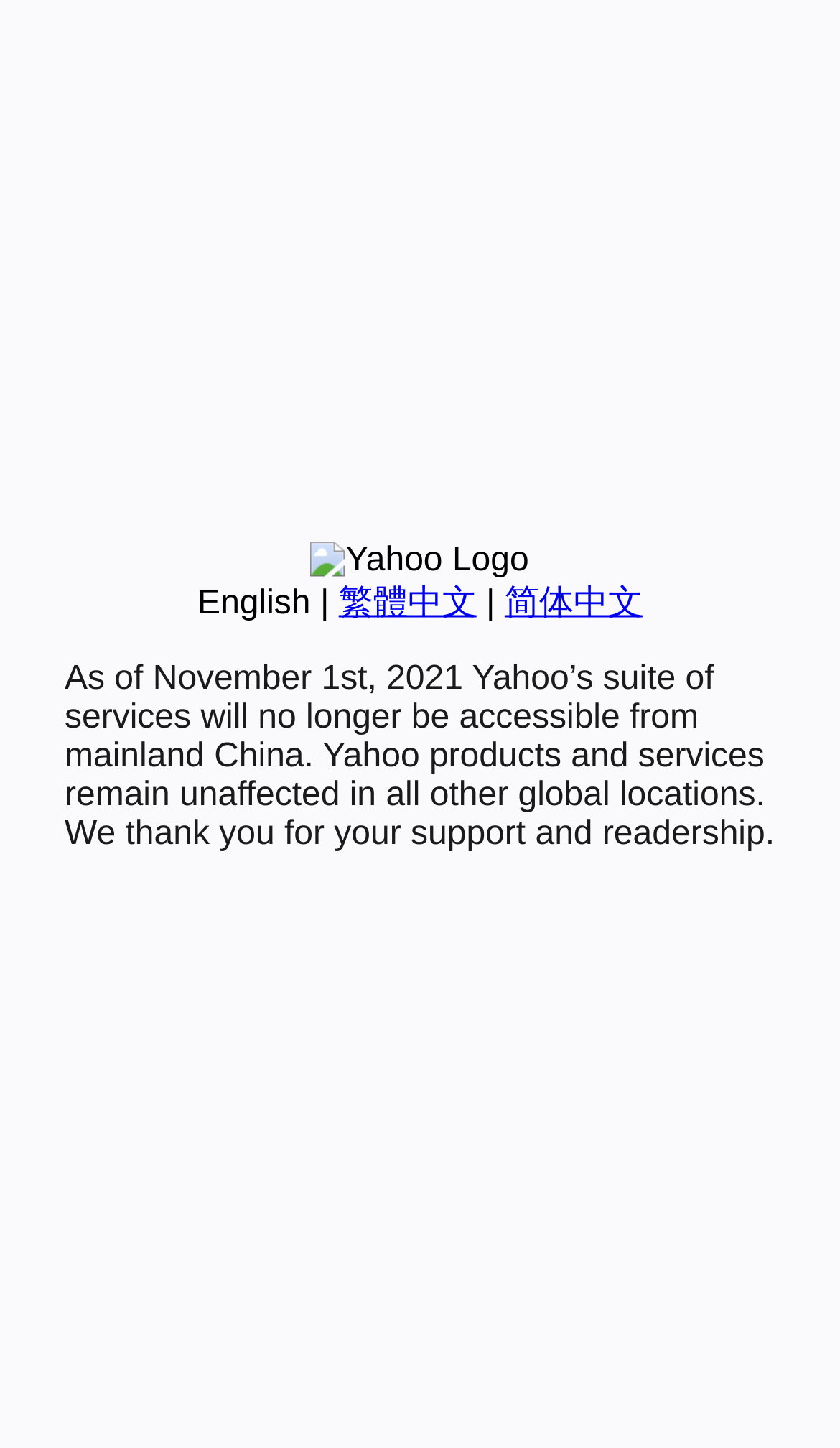Given the description of the UI element: "繁體中文", predict the bounding box coordinates in the form of [left, top, right, bottom], with each value being a float between 0 and 1.

[0.403, 0.404, 0.567, 0.429]